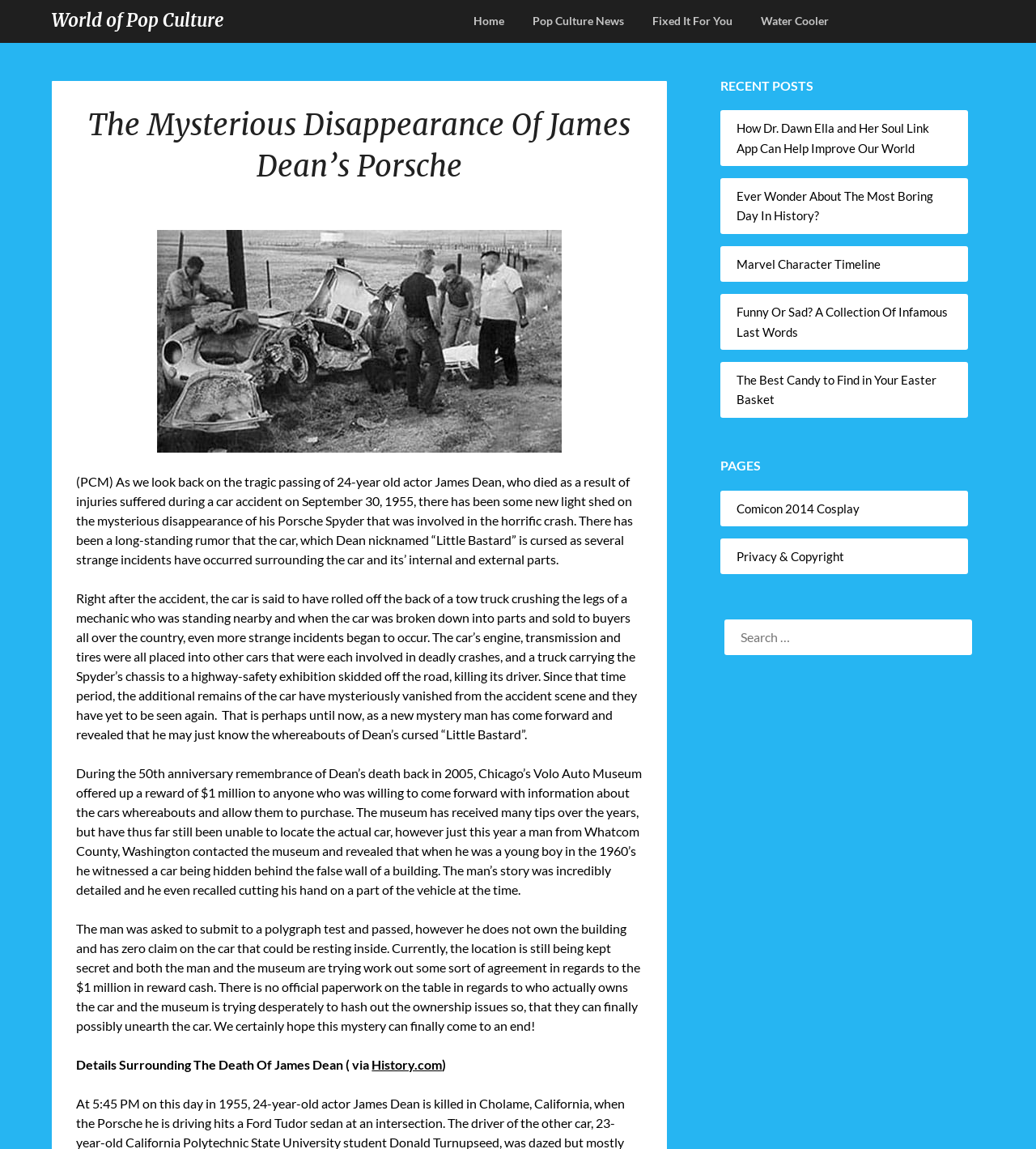Find and provide the bounding box coordinates for the UI element described with: "alt="James-Dean"".

[0.074, 0.2, 0.62, 0.394]